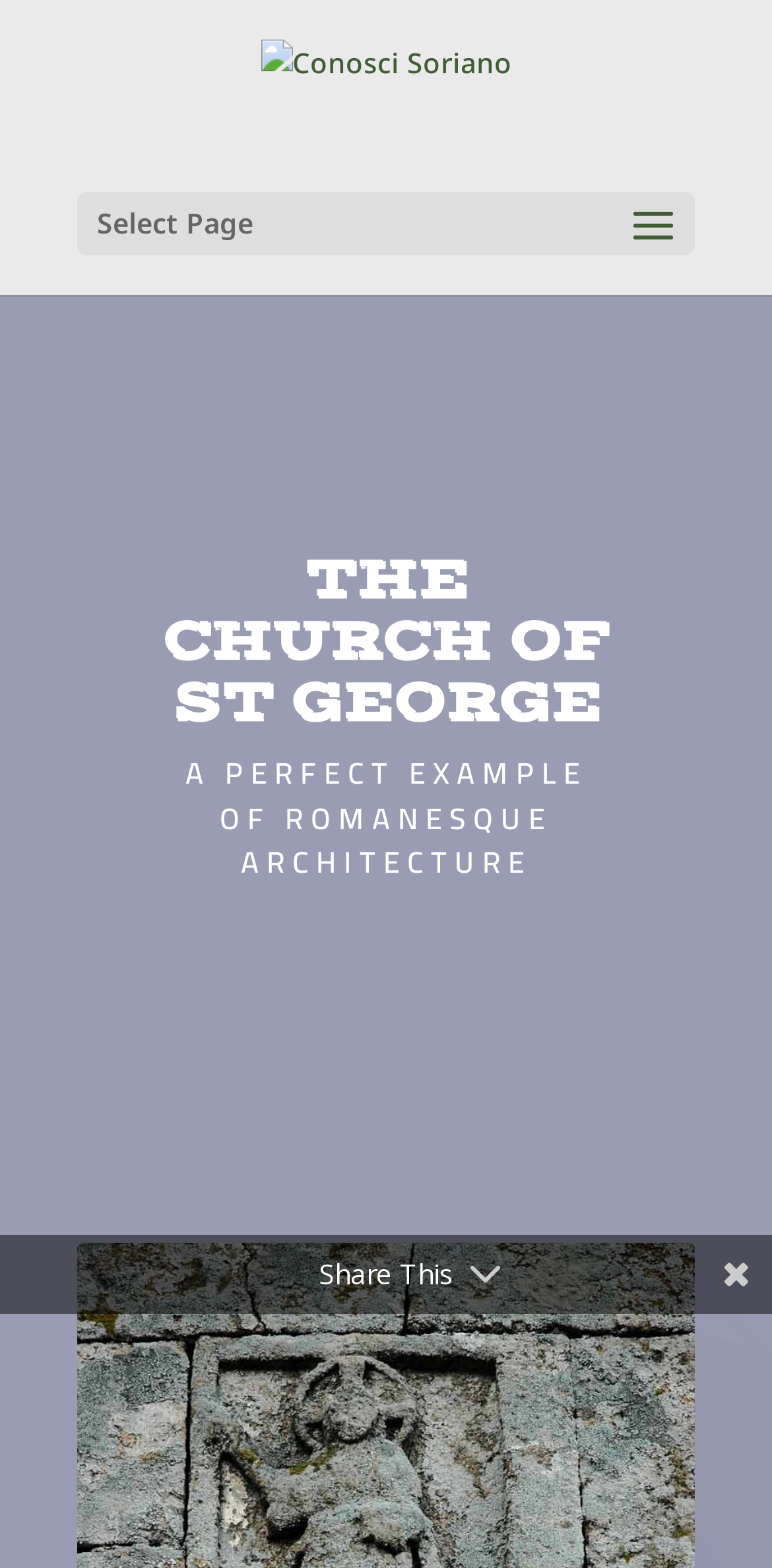Please determine the primary heading and provide its text.

THE CHURCH OF ST GEORGE